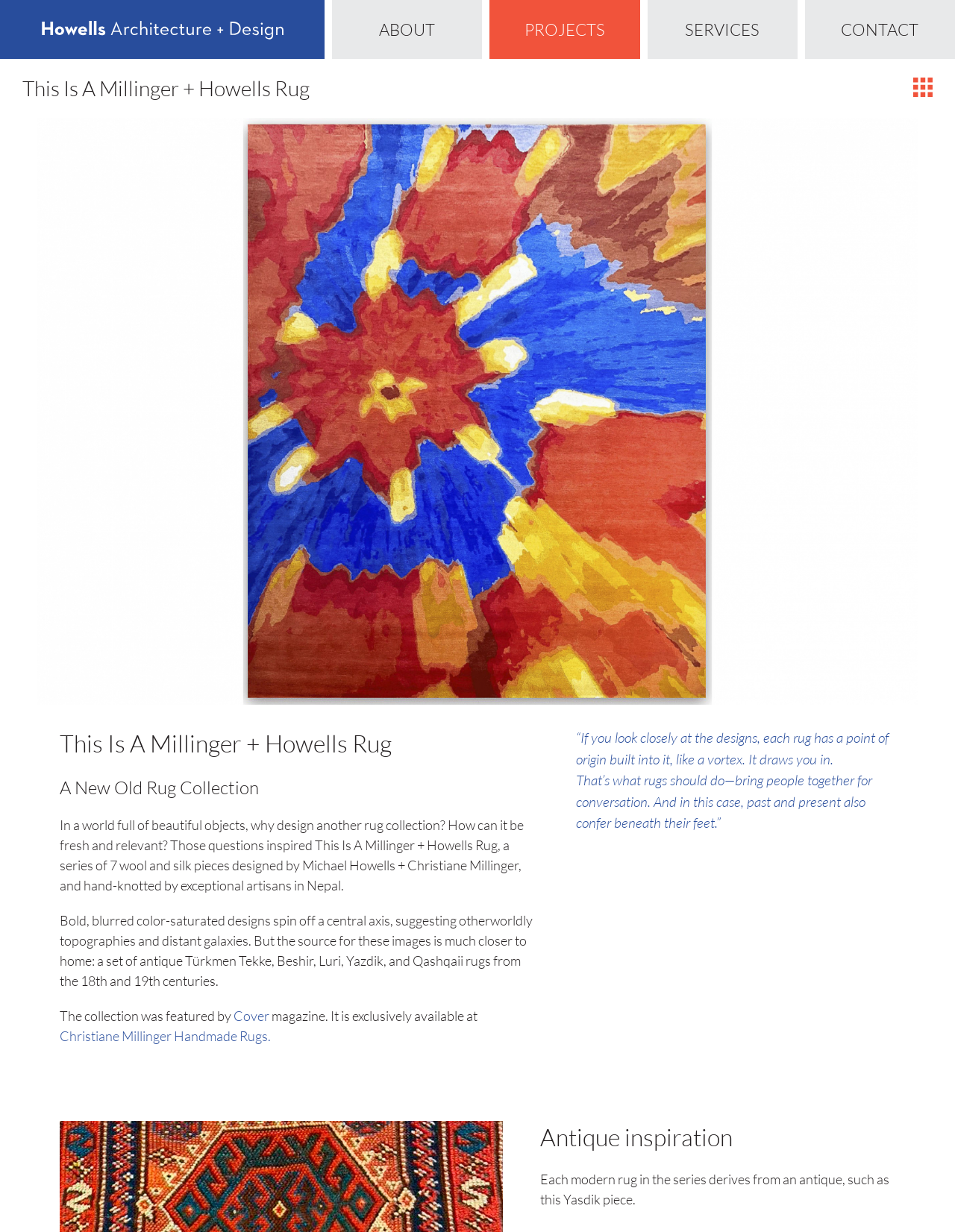What is the inspiration behind the rug collection? Using the information from the screenshot, answer with a single word or phrase.

Antique rugs